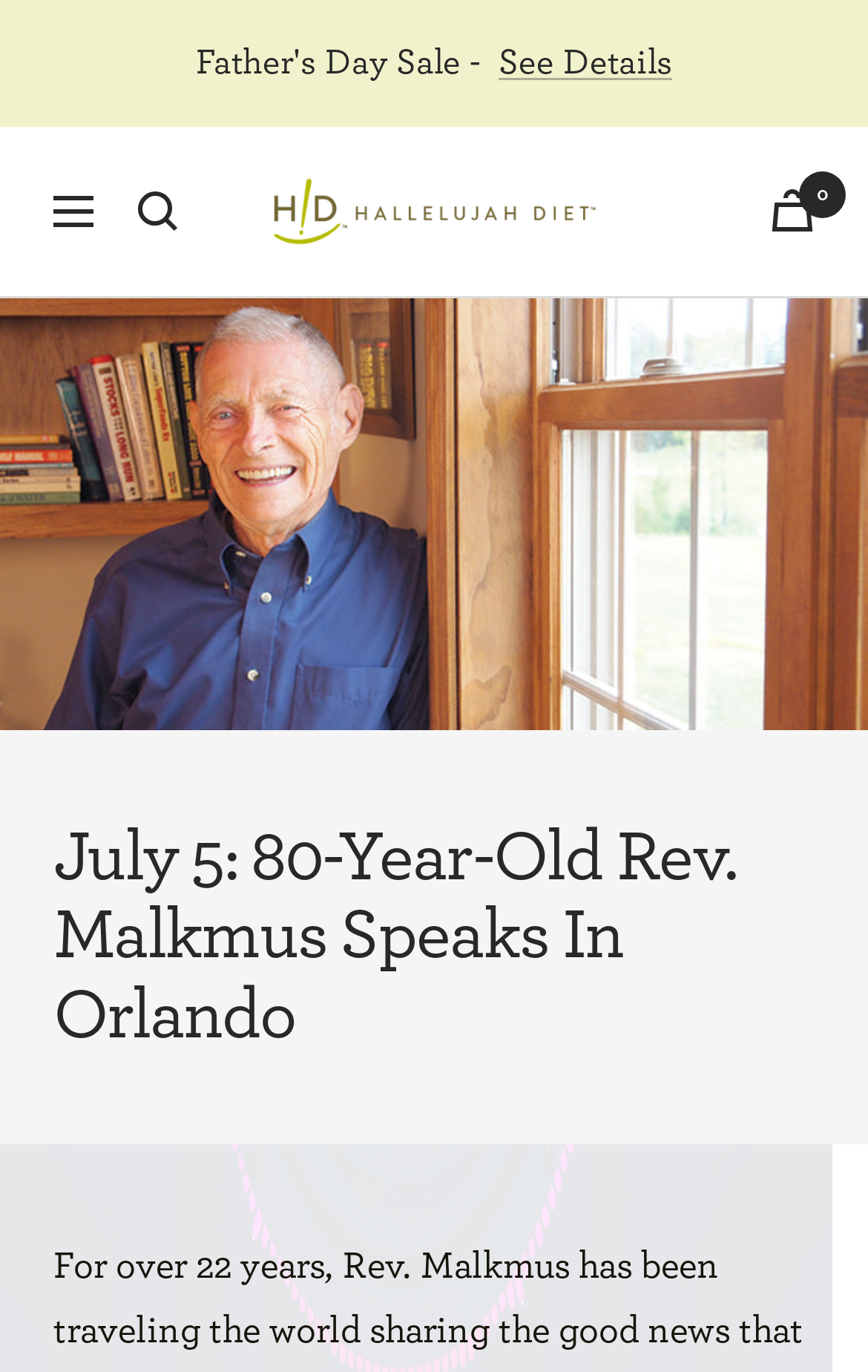What is the purpose of the 'See Details' button?
Based on the image, answer the question with as much detail as possible.

I inferred the purpose of the 'See Details' button by its location and context. It is placed near the event title and date, suggesting that it is related to the event. The text 'See Details' implies that clicking the button will provide more information about the event.